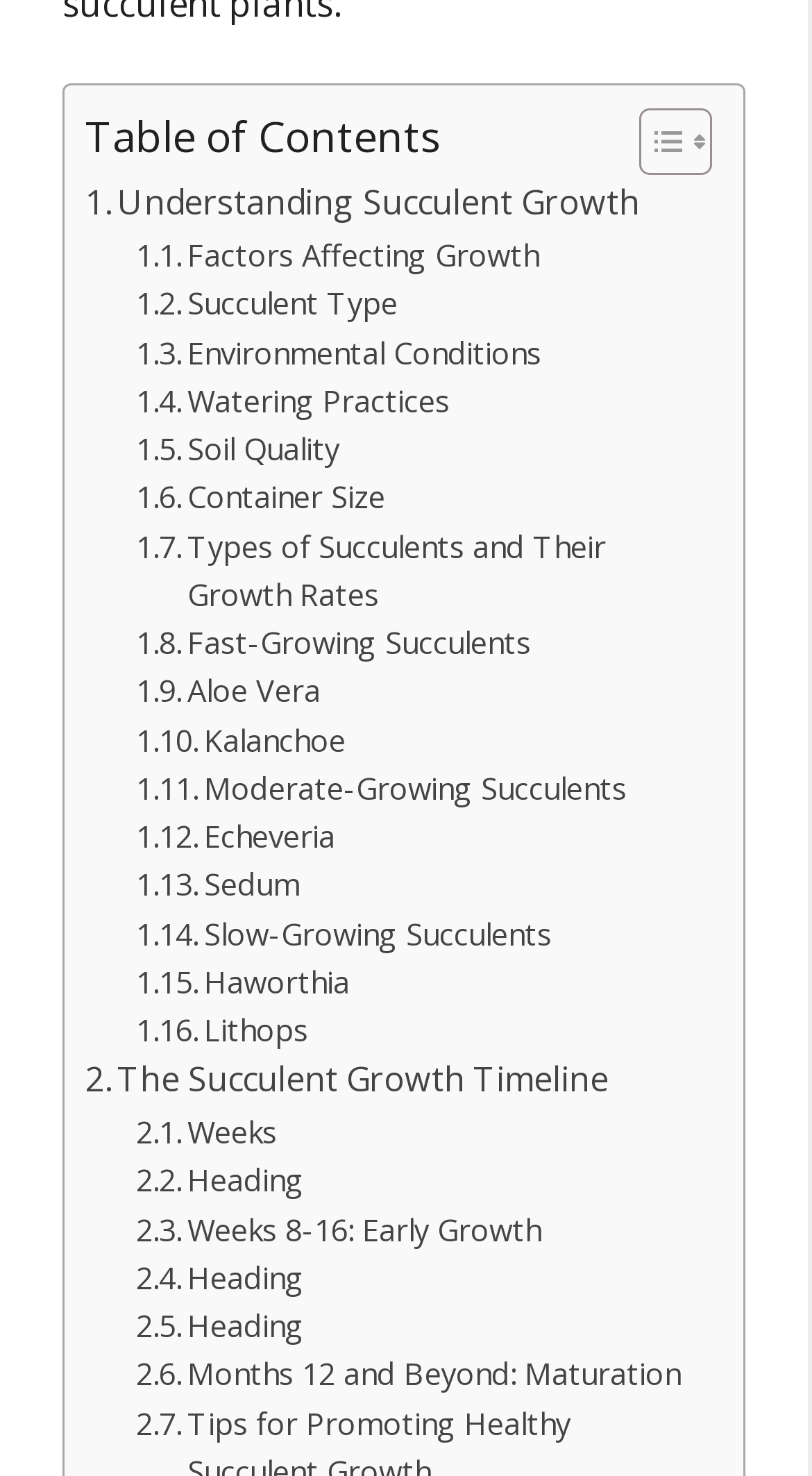Identify the bounding box coordinates of the part that should be clicked to carry out this instruction: "Explore Weeks 8-16: Early Growth".

[0.167, 0.817, 0.667, 0.849]